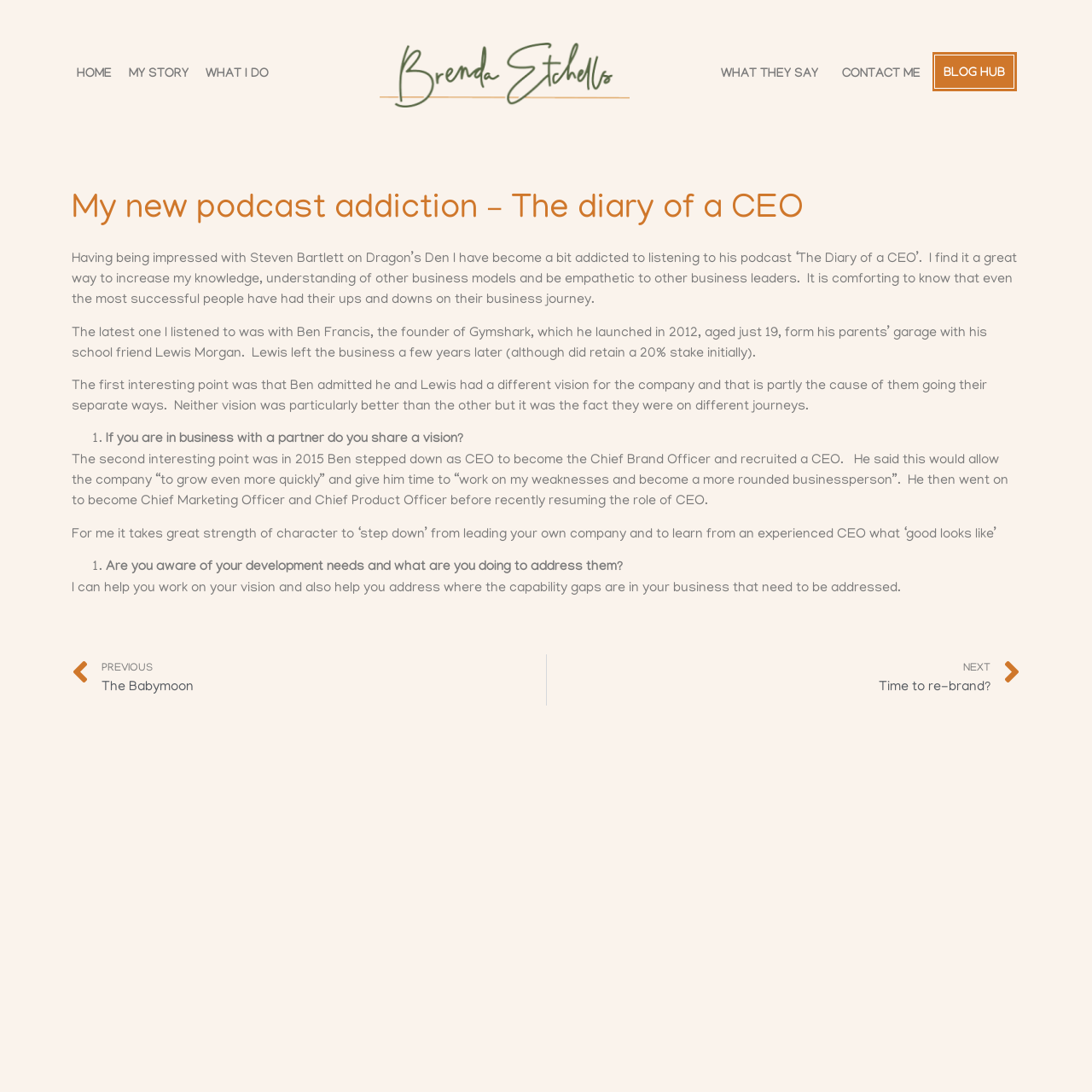Predict the bounding box of the UI element based on the description: "BLOG HUB". The coordinates should be four float numbers between 0 and 1, formatted as [left, top, right, bottom].

[0.856, 0.05, 0.929, 0.081]